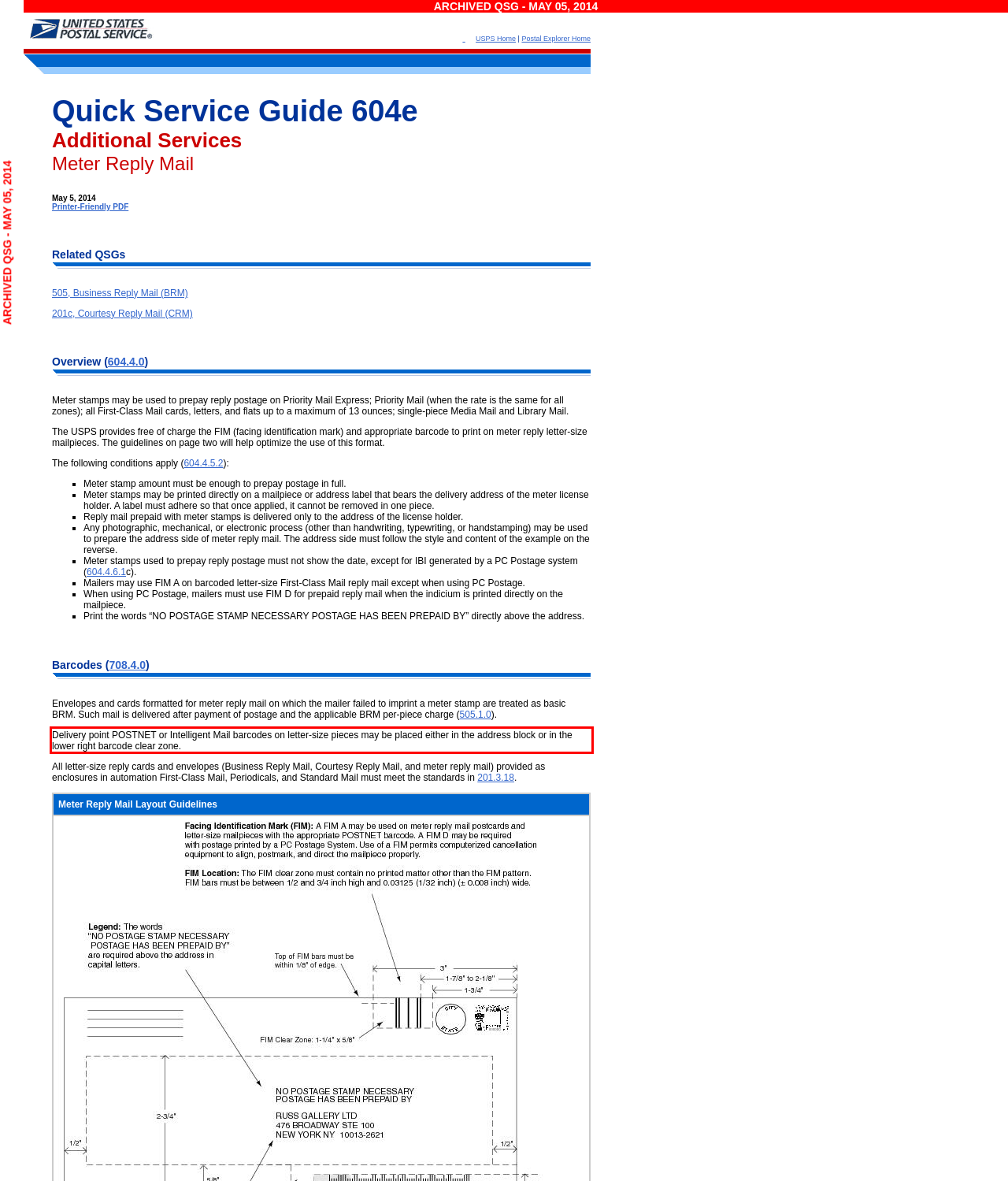There is a screenshot of a webpage with a red bounding box around a UI element. Please use OCR to extract the text within the red bounding box.

Delivery point POSTNET or Intelligent Mail barcodes on letter-size pieces may be placed either in the address block or in the lower right barcode clear zone.